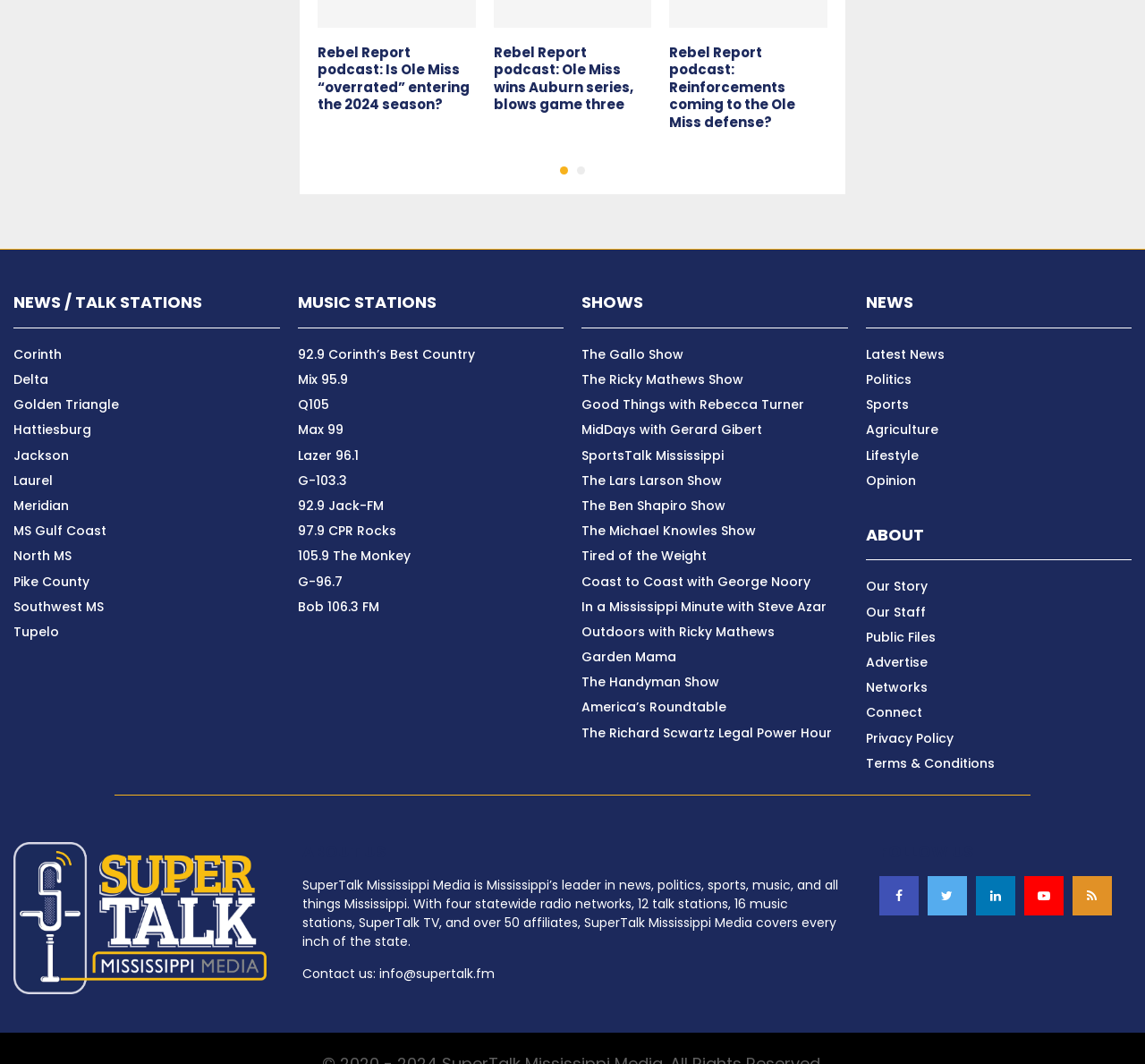Determine the bounding box coordinates for the area that should be clicked to carry out the following instruction: "Click on the 'Rebel Report podcast: Ole Miss embarrassed in series opener, Simmons hurt' link".

[0.124, 0.04, 0.235, 0.124]